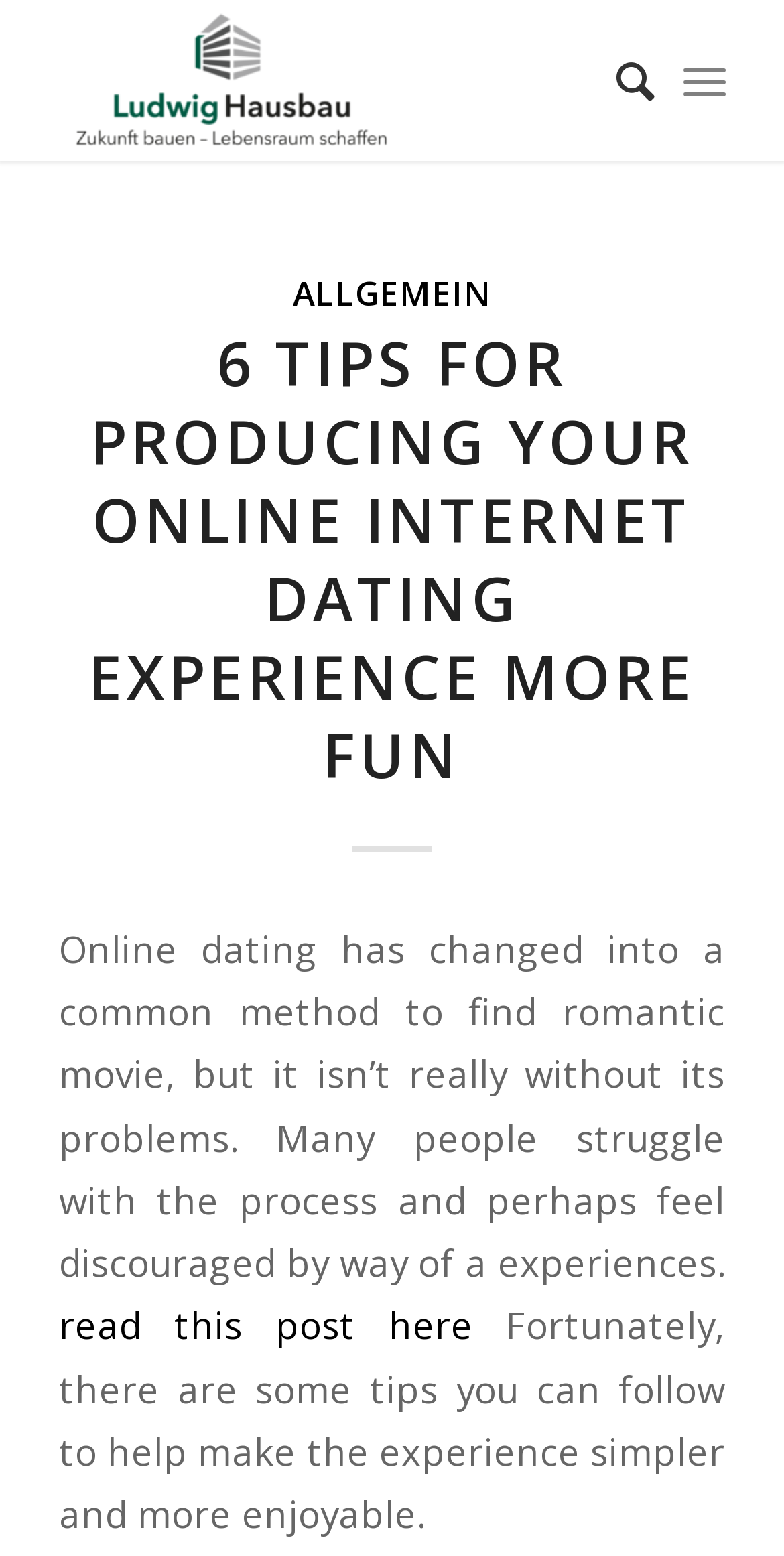Please determine the bounding box coordinates for the element with the description: "Allgemein".

[0.373, 0.173, 0.627, 0.203]